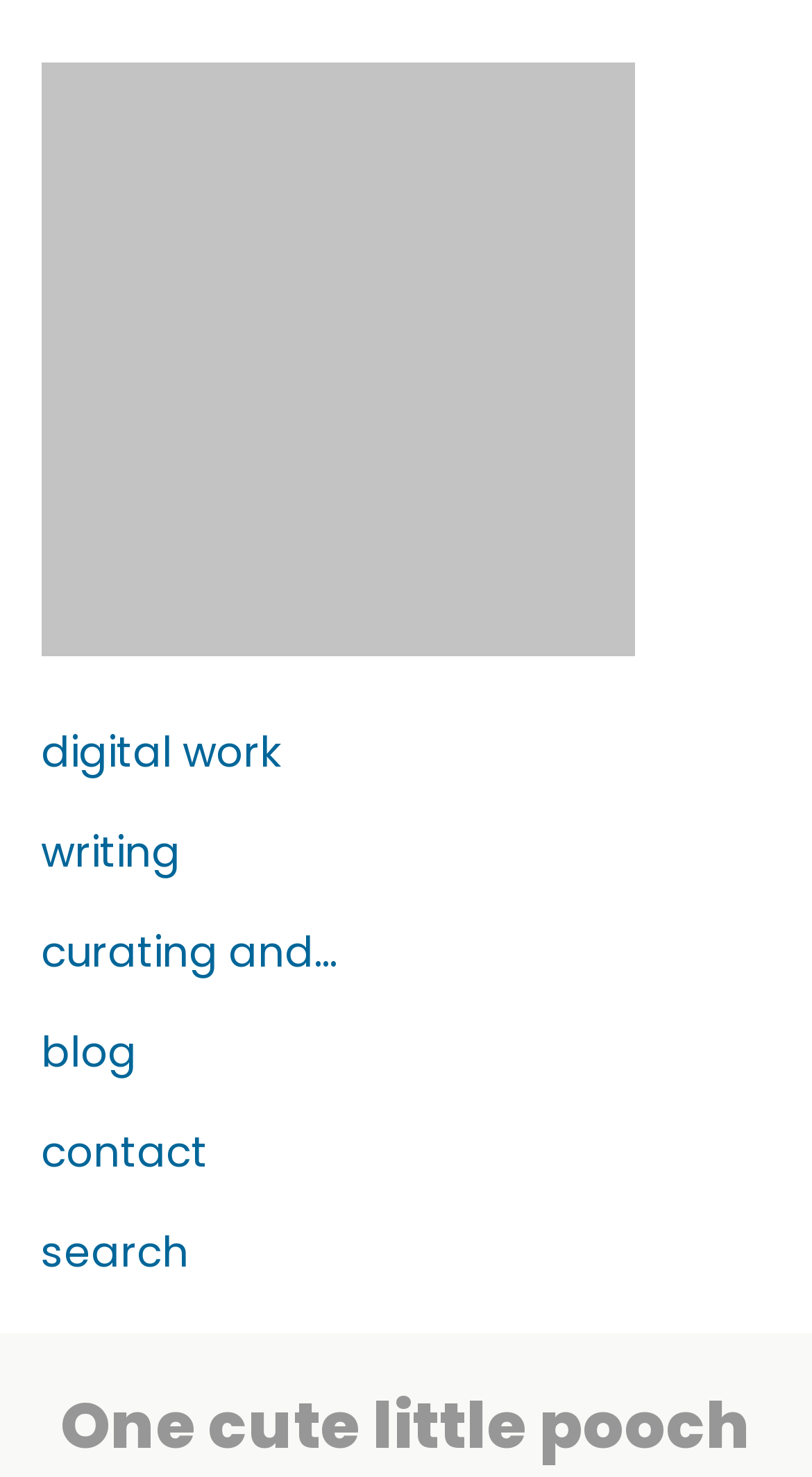How many navigation links are there on this webpage?
Respond with a short answer, either a single word or a phrase, based on the image.

6